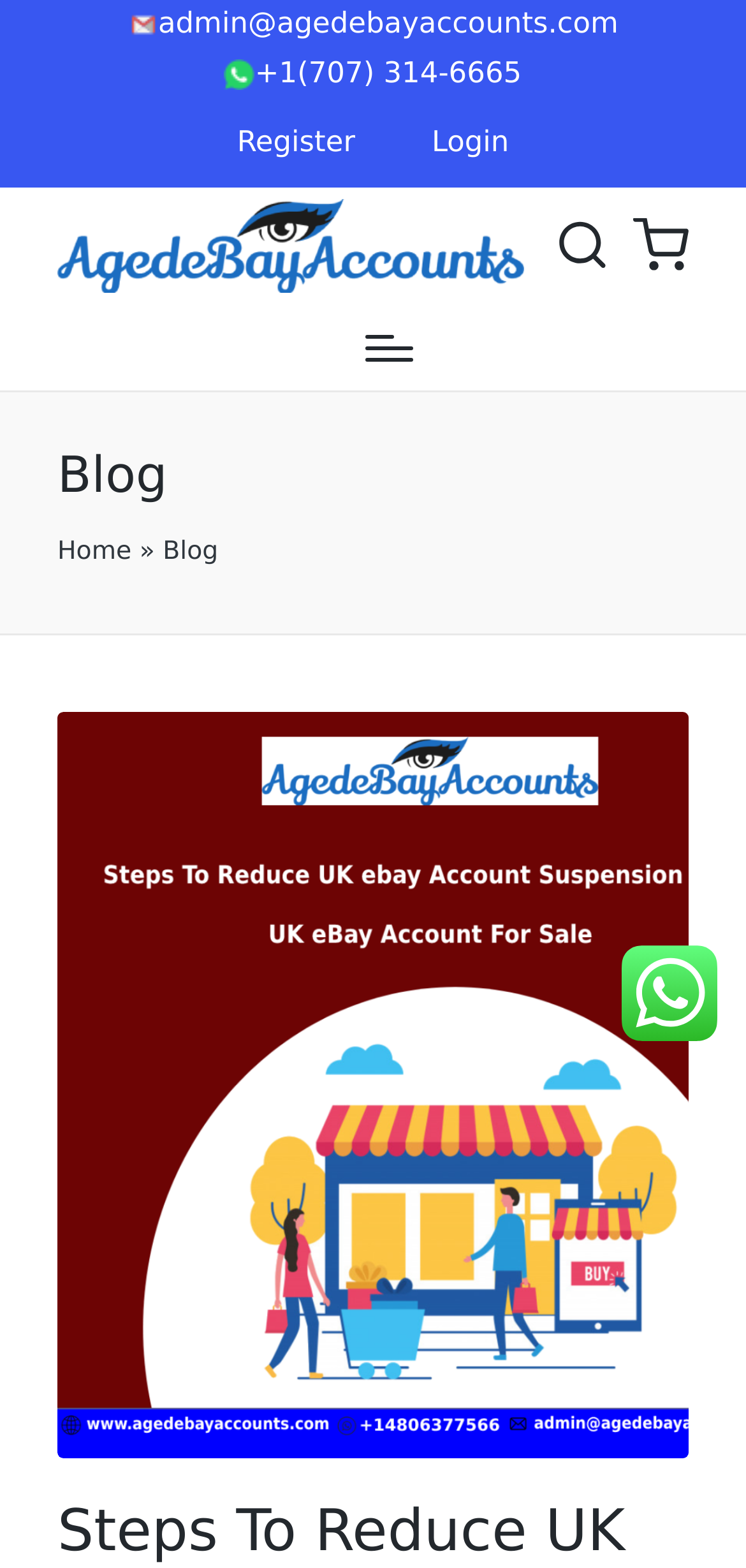Please answer the following query using a single word or phrase: 
Is there a search function?

Yes